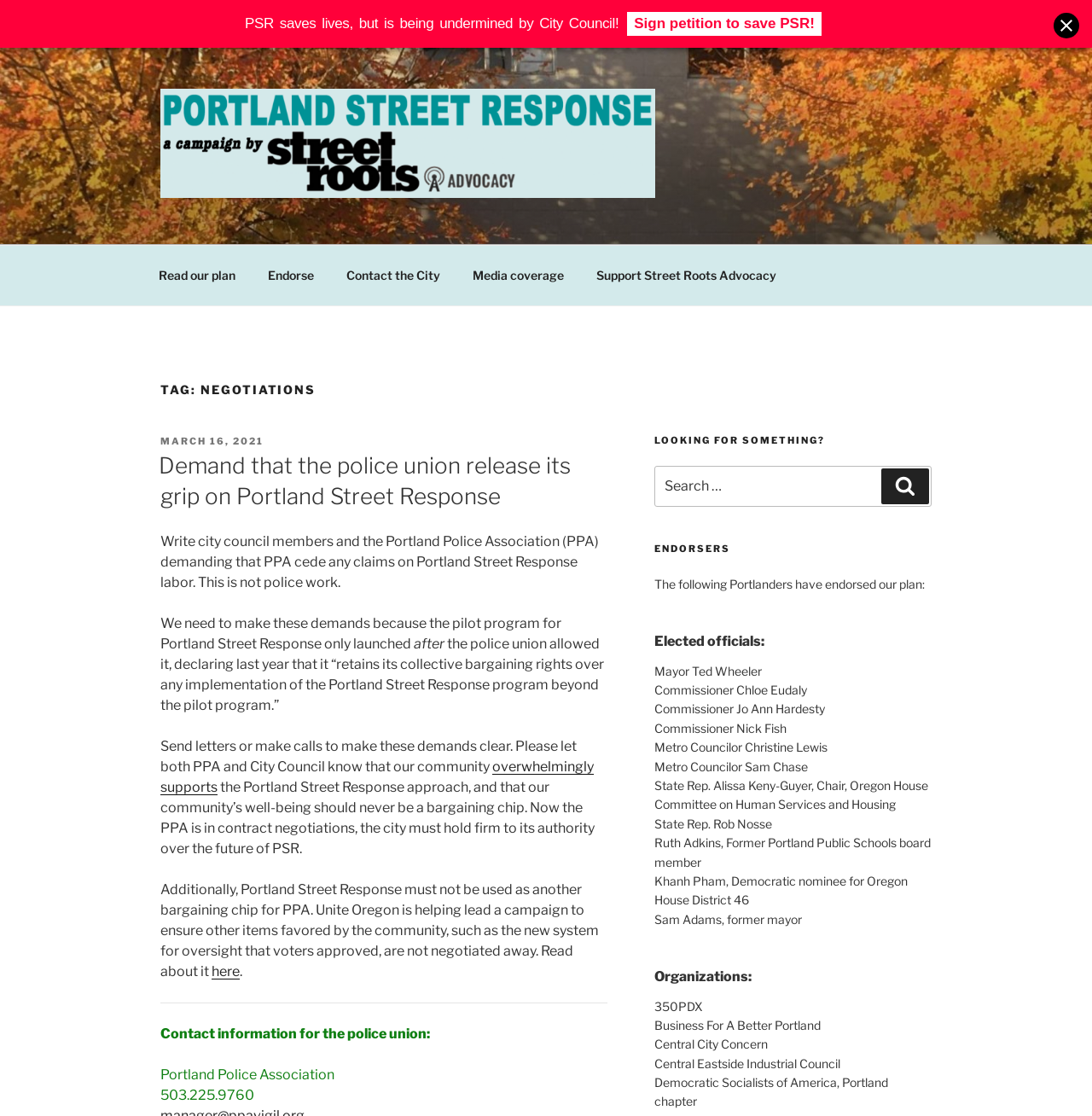Determine the bounding box coordinates of the clickable region to follow the instruction: "Demand that the police union release its grip on Portland Street Response".

[0.145, 0.405, 0.523, 0.457]